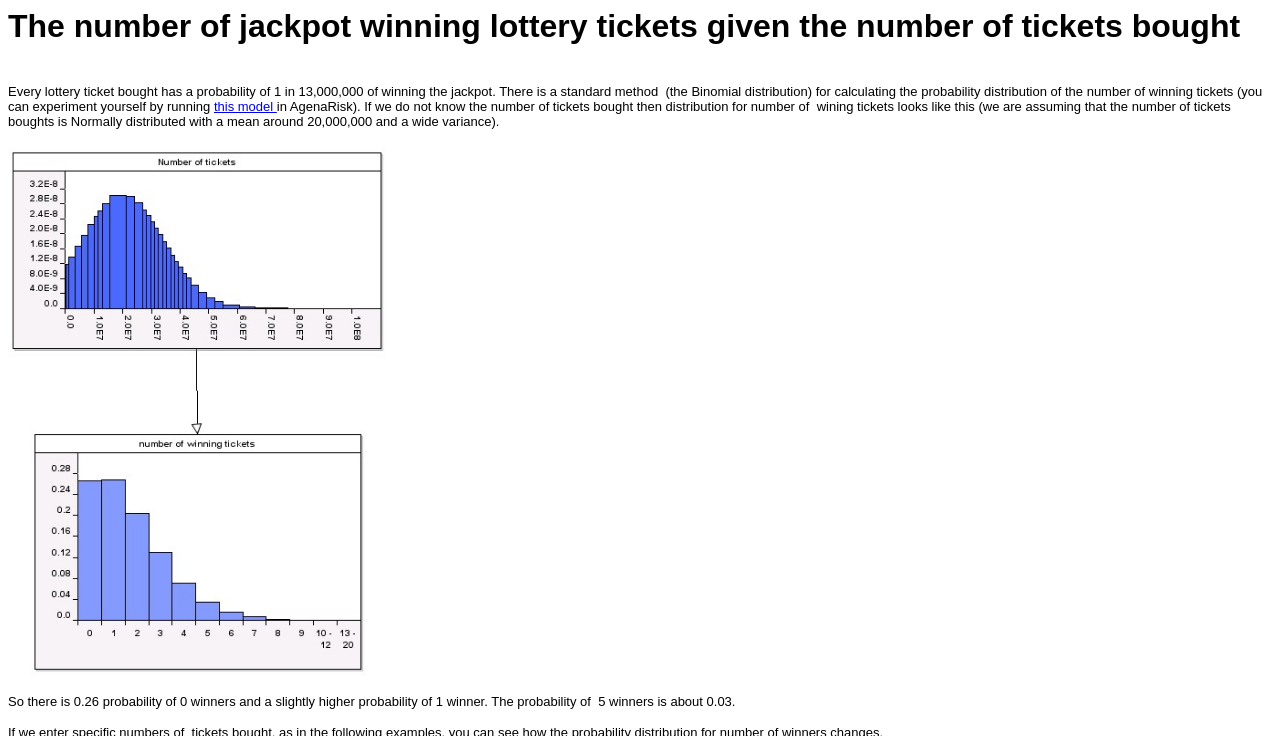Please provide the bounding box coordinates for the UI element as described: "this model". The coordinates must be four floats between 0 and 1, represented as [left, top, right, bottom].

[0.167, 0.135, 0.216, 0.155]